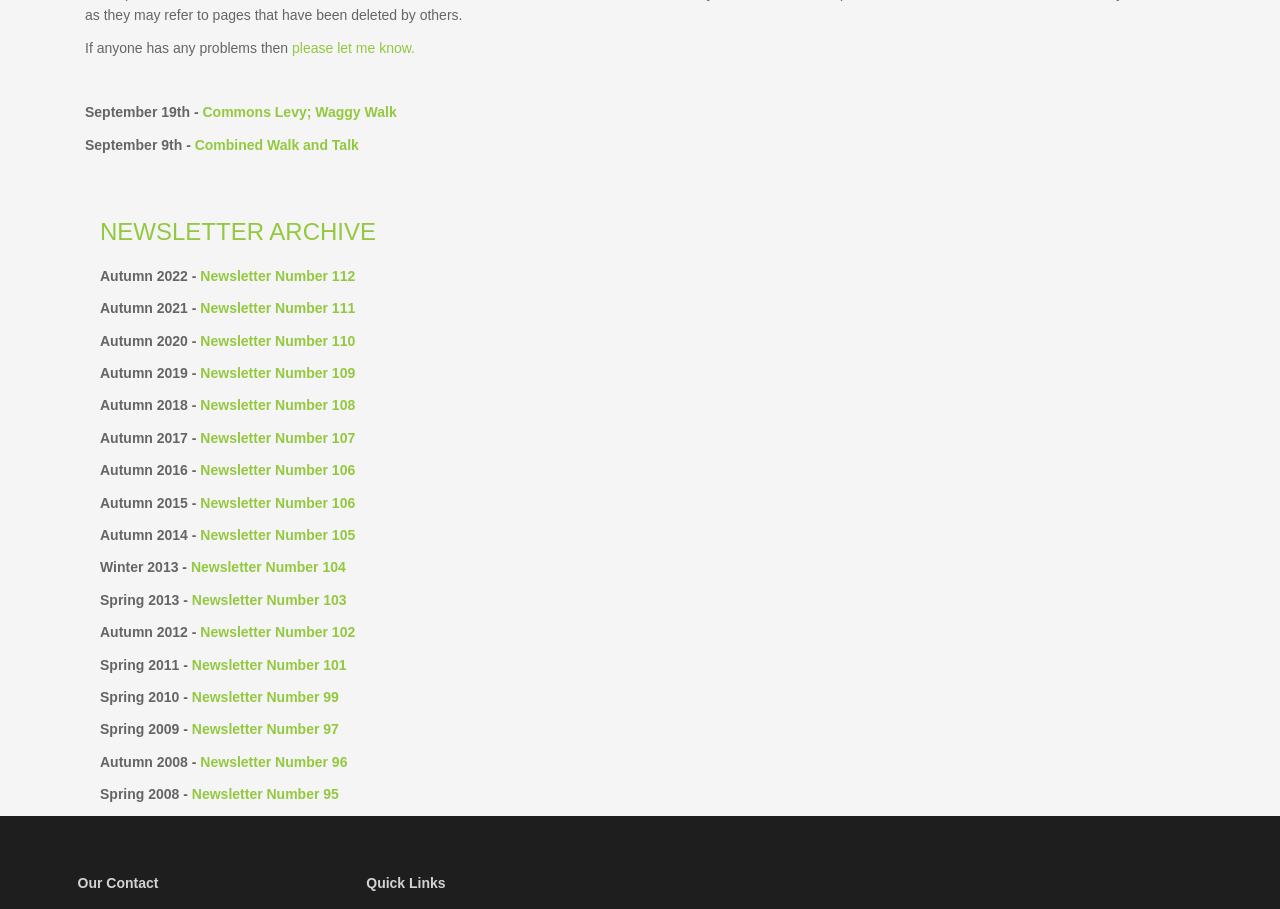Can you pinpoint the bounding box coordinates for the clickable element required for this instruction: "Go to the Posts page"? The coordinates should be four float numbers between 0 and 1, i.e., [left, top, right, bottom].

None